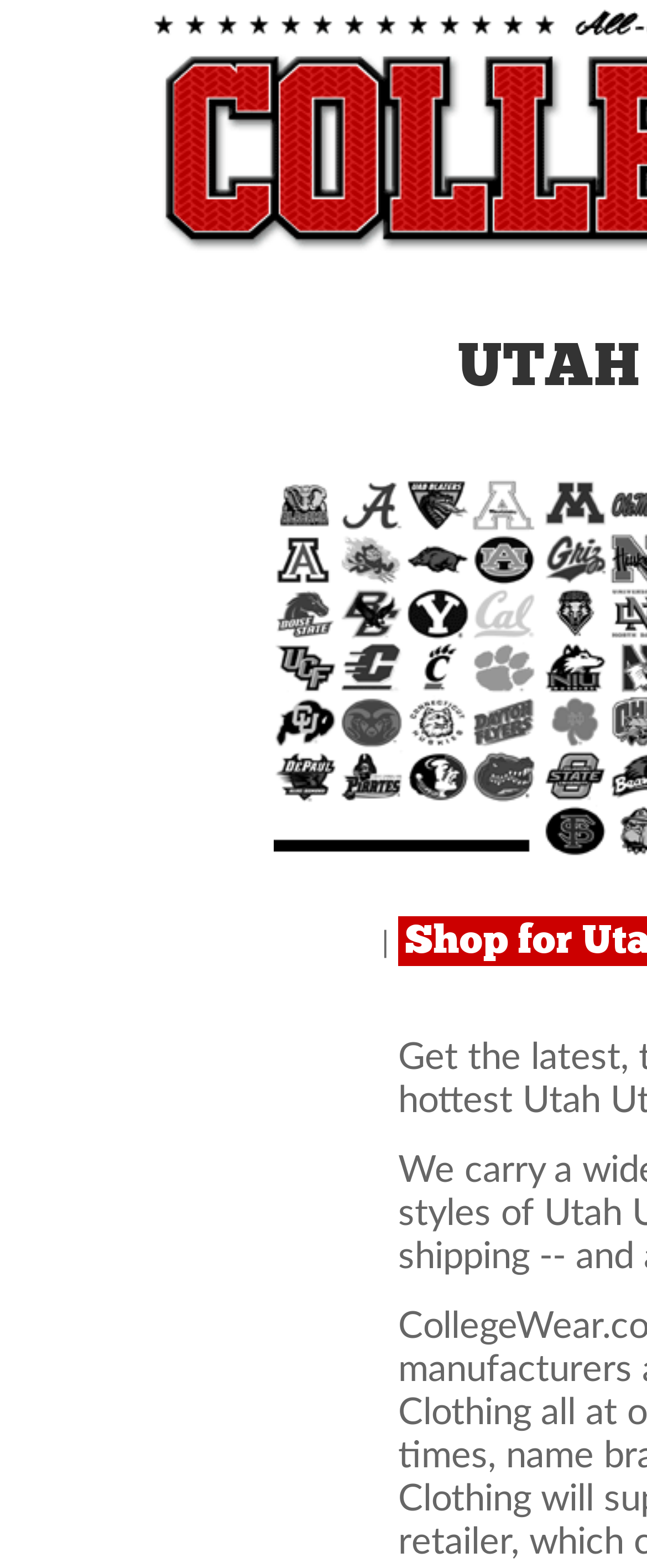Extract the primary header of the webpage and generate its text.

UTAH UTES CLOTHING